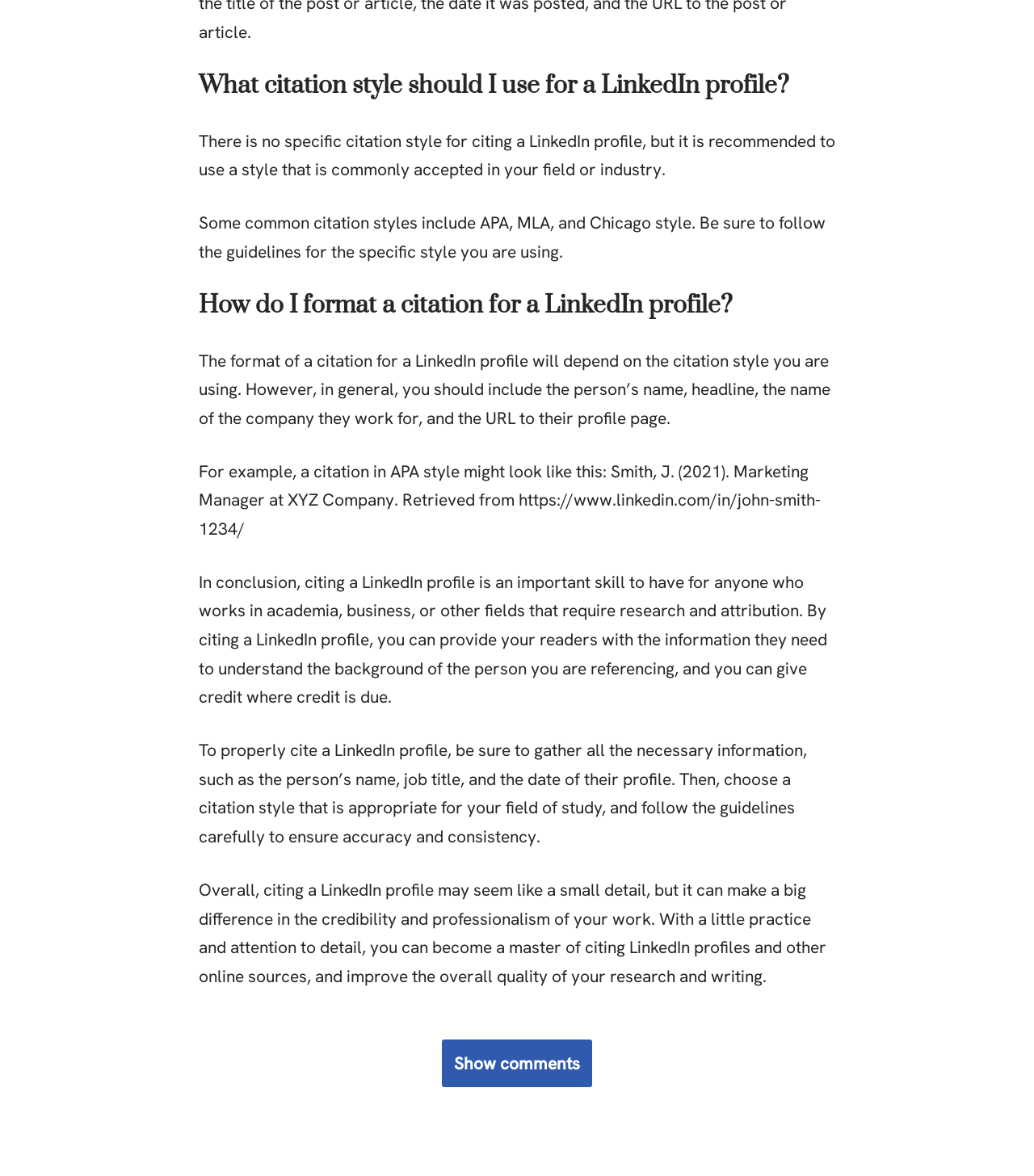Using the details in the image, give a detailed response to the question below:
What citation style is recommended for citing a LinkedIn profile?

The webpage suggests that there is no specific citation style for citing a LinkedIn profile, but it is recommended to use a style that is commonly accepted in your field or industry. The three common citation styles mentioned are APA, MLA, and Chicago style.